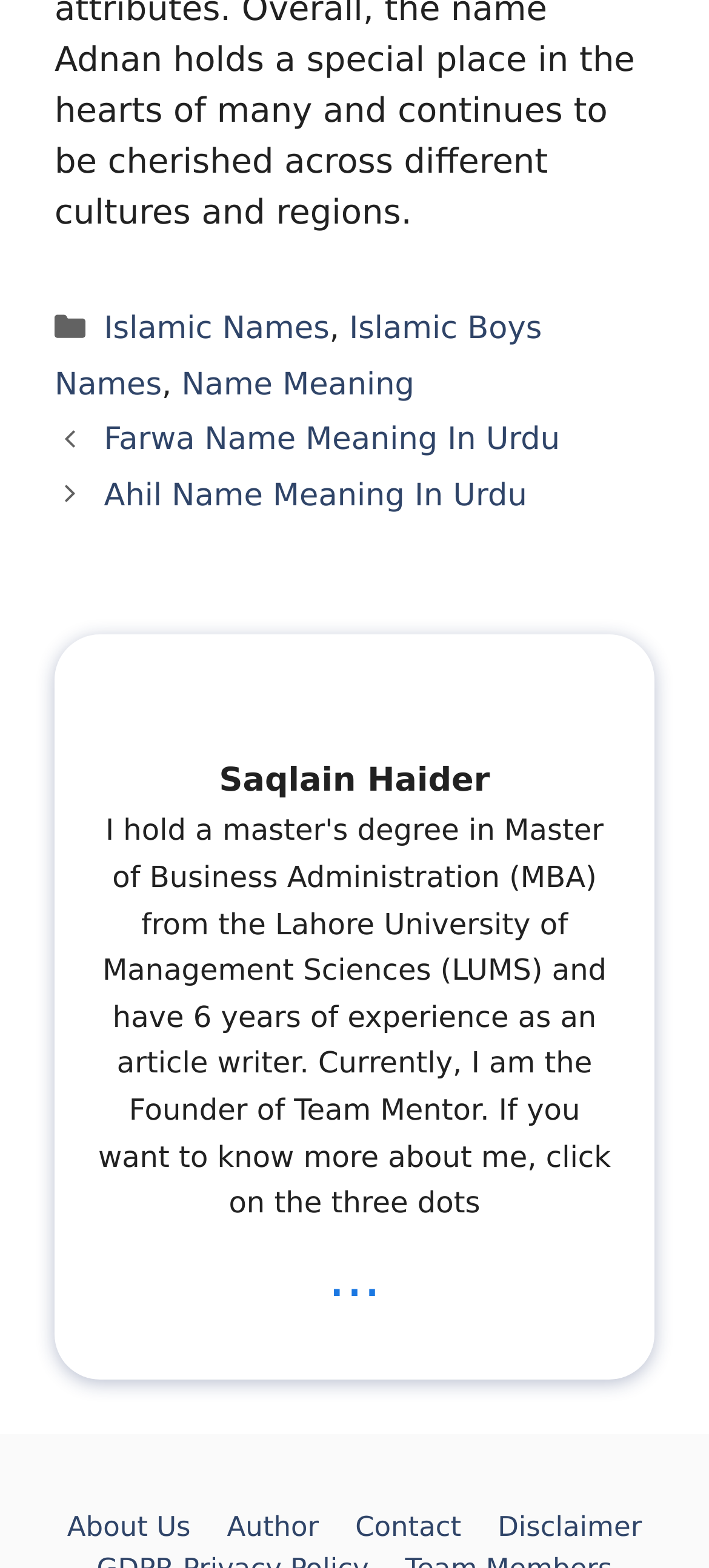Find the bounding box coordinates of the element to click in order to complete this instruction: "visit Islamic Boys Names". The bounding box coordinates must be four float numbers between 0 and 1, denoted as [left, top, right, bottom].

[0.077, 0.199, 0.764, 0.257]